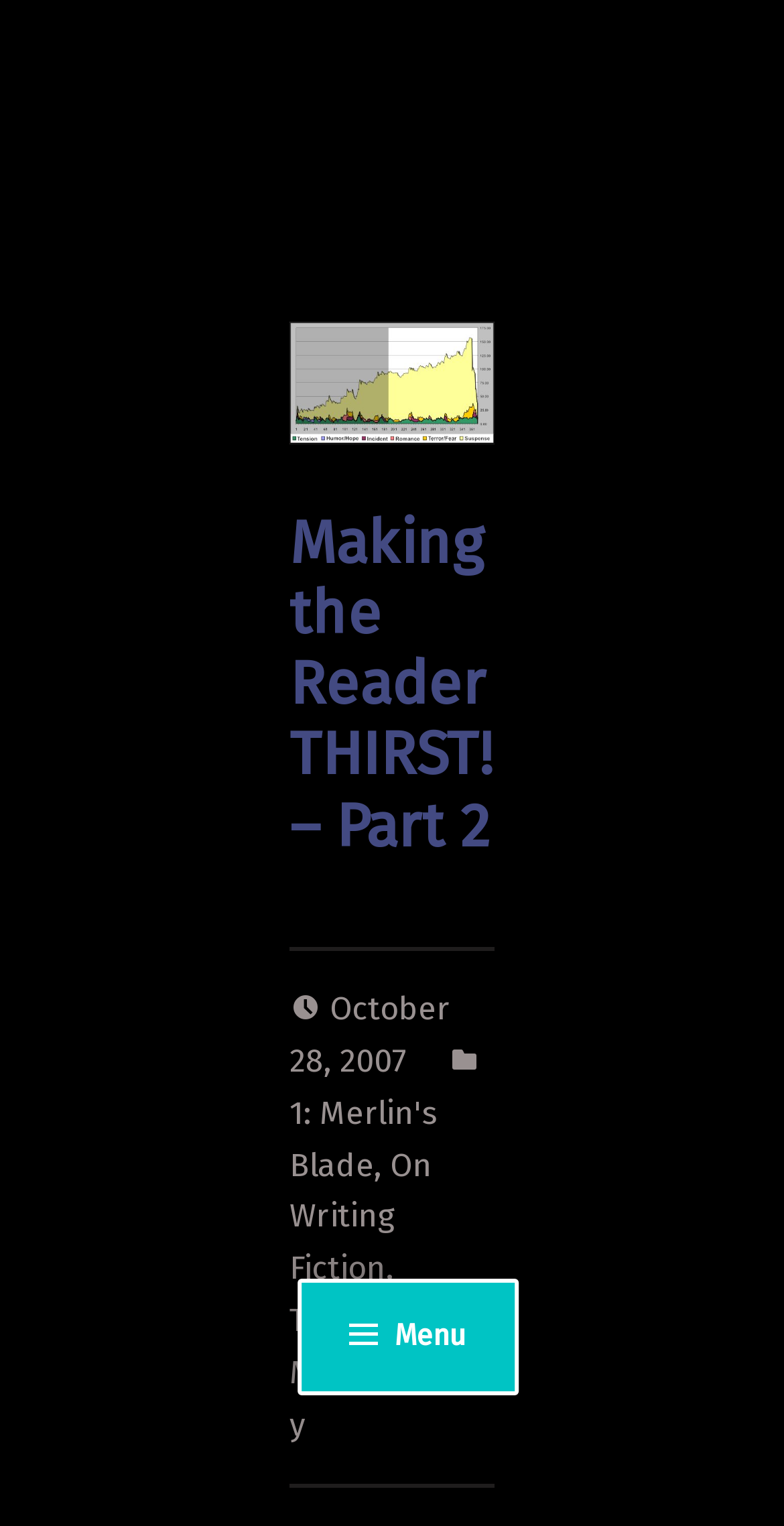Give a concise answer of one word or phrase to the question: 
What is the name of the methodology mentioned?

THIRST Methodology